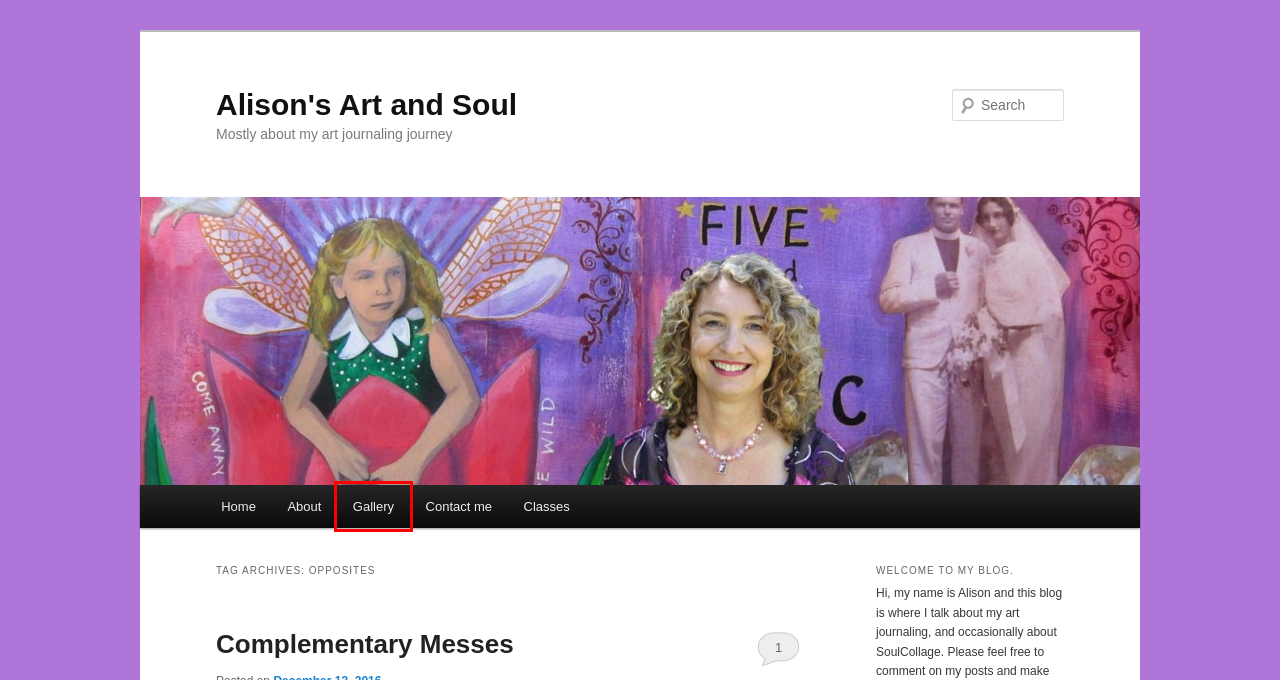Look at the screenshot of the webpage and find the element within the red bounding box. Choose the webpage description that best fits the new webpage that will appear after clicking the element. Here are the candidates:
A. Classes | Alison's Art and Soul
B. Gallery | Alison's Art and Soul
C. April | 2020 | Alison's Art and Soul
D. About me | Alison's Art and Soul
E. Alison's Art and Soul | Mostly about my art journaling journey
F. Complementary Messes | Alison's Art and Soul
G. April | 2013 | Alison's Art and Soul
H. July | 2012 | Alison's Art and Soul

B